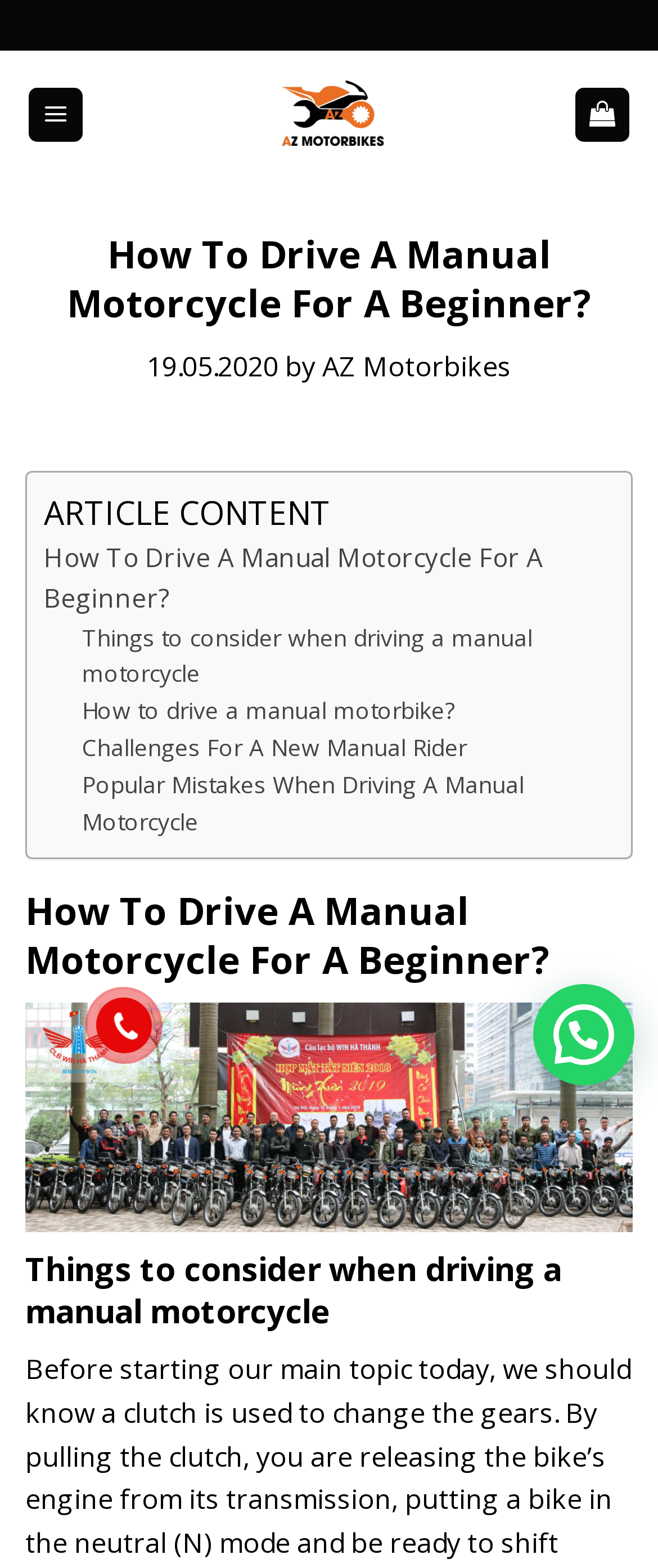Identify the bounding box coordinates for the UI element described by the following text: "News, Events & Calls". Provide the coordinates as four float numbers between 0 and 1, in the format [left, top, right, bottom].

None